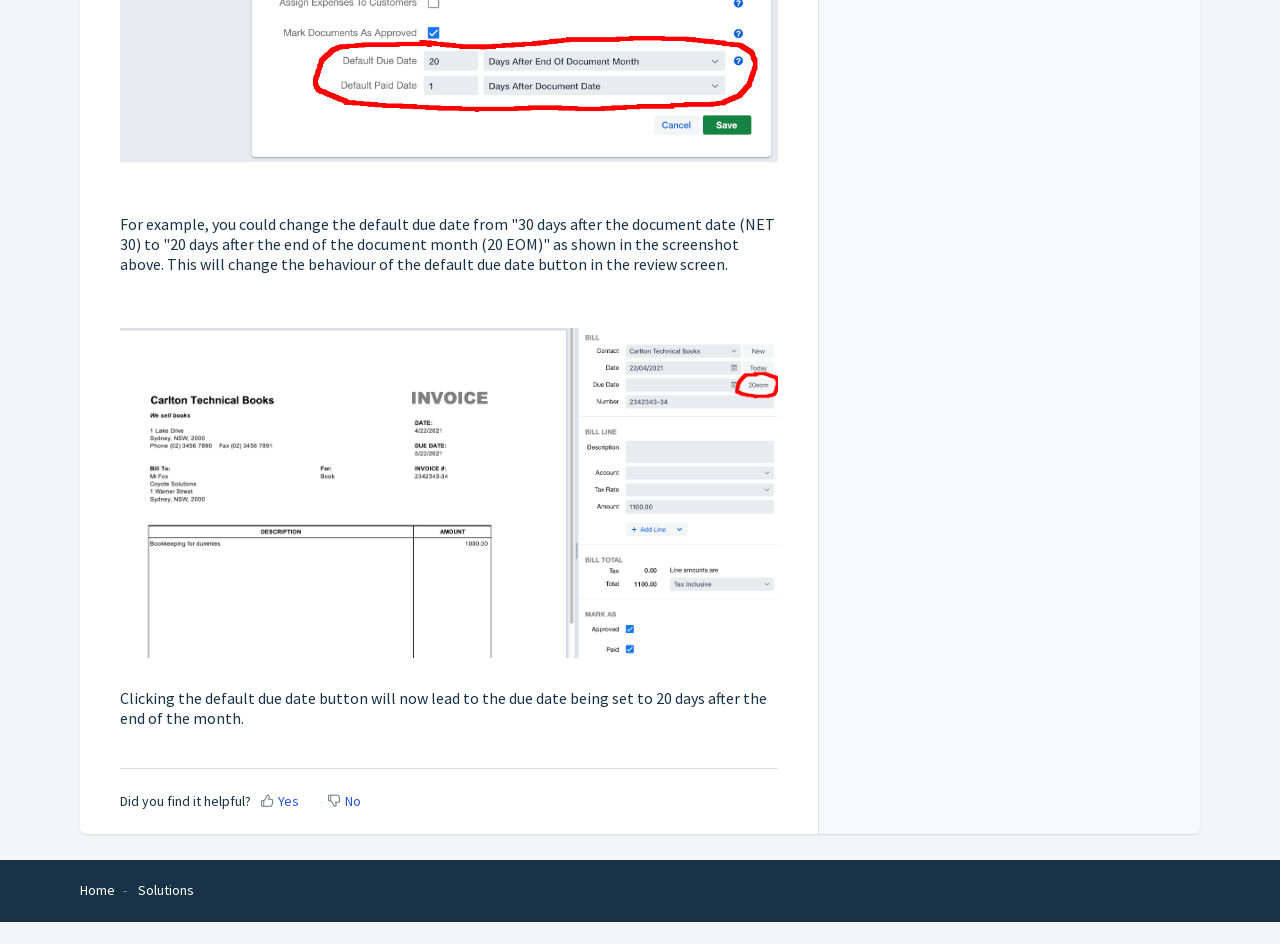Identify the bounding box for the described UI element. Provide the coordinates in (top-left x, top-left y, bottom-right x, bottom-right y) format with values ranging from 0 to 1: Solutions

[0.108, 0.933, 0.152, 0.952]